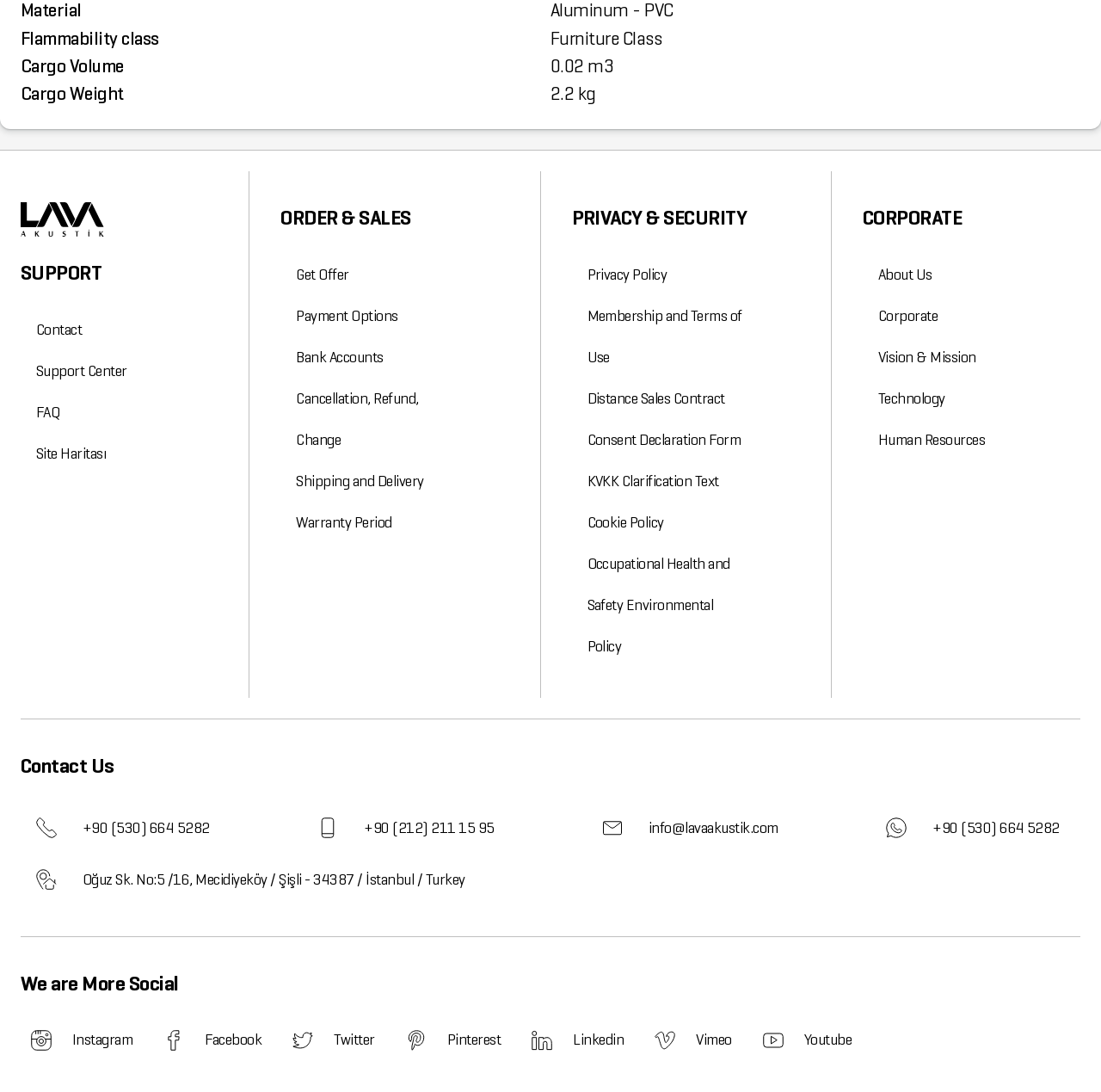Could you locate the bounding box coordinates for the section that should be clicked to accomplish this task: "Call the phone number".

[0.019, 0.734, 0.191, 0.782]